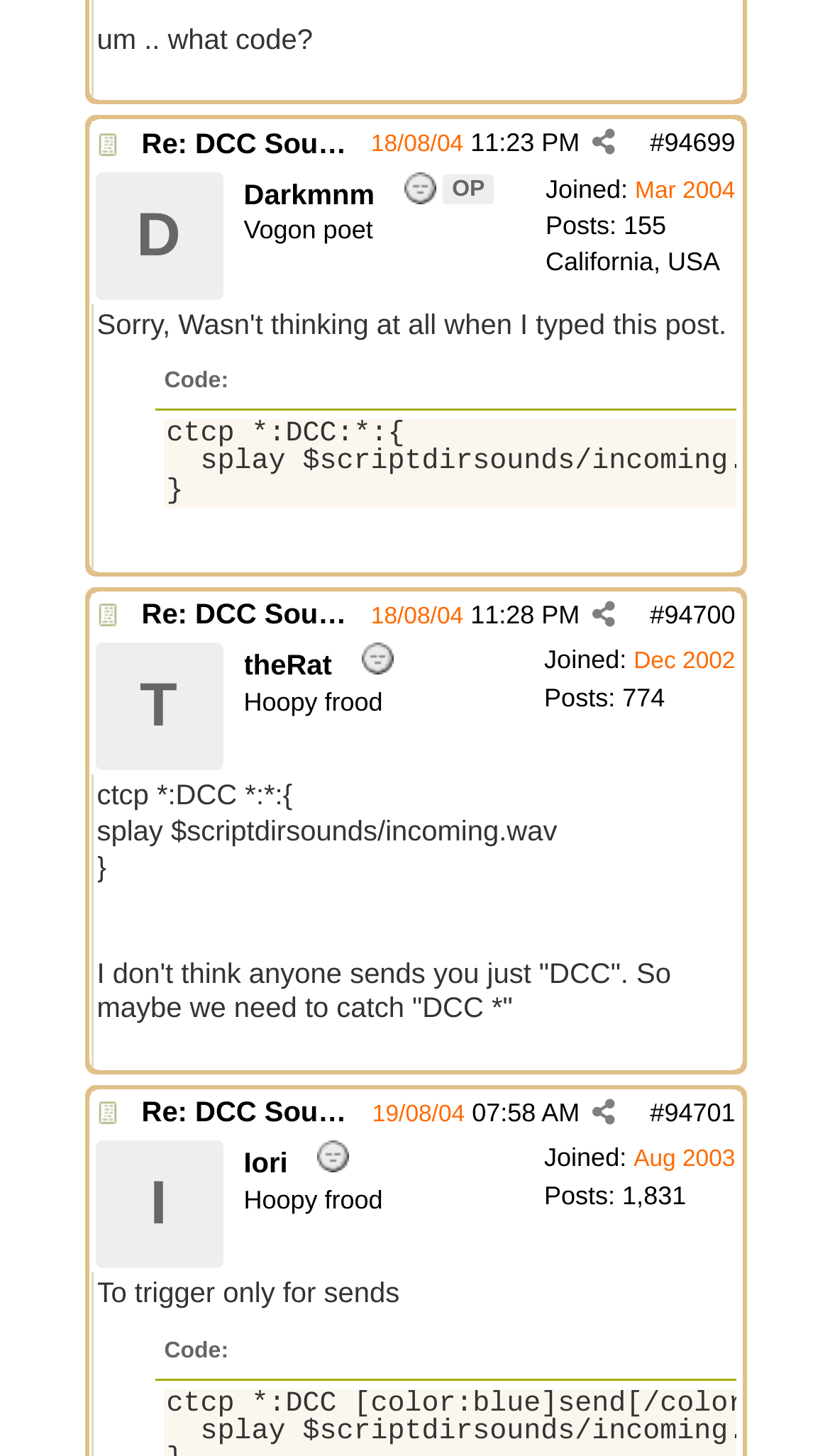Highlight the bounding box of the UI element that corresponds to this description: "Re: DCC Sound Problem".

[0.171, 0.087, 0.571, 0.109]